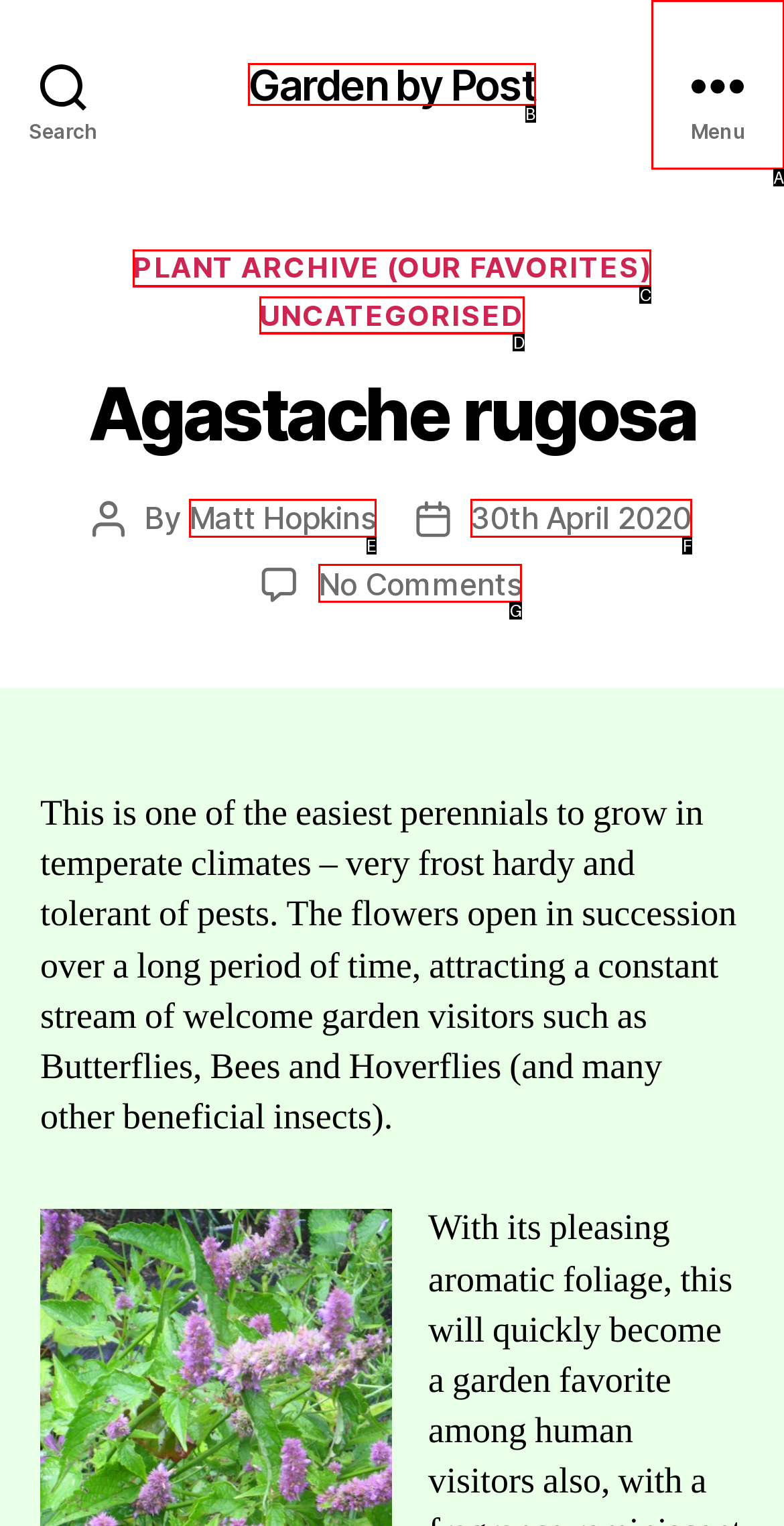Identify the HTML element that best matches the description: 30th April 2020. Provide your answer by selecting the corresponding letter from the given options.

F